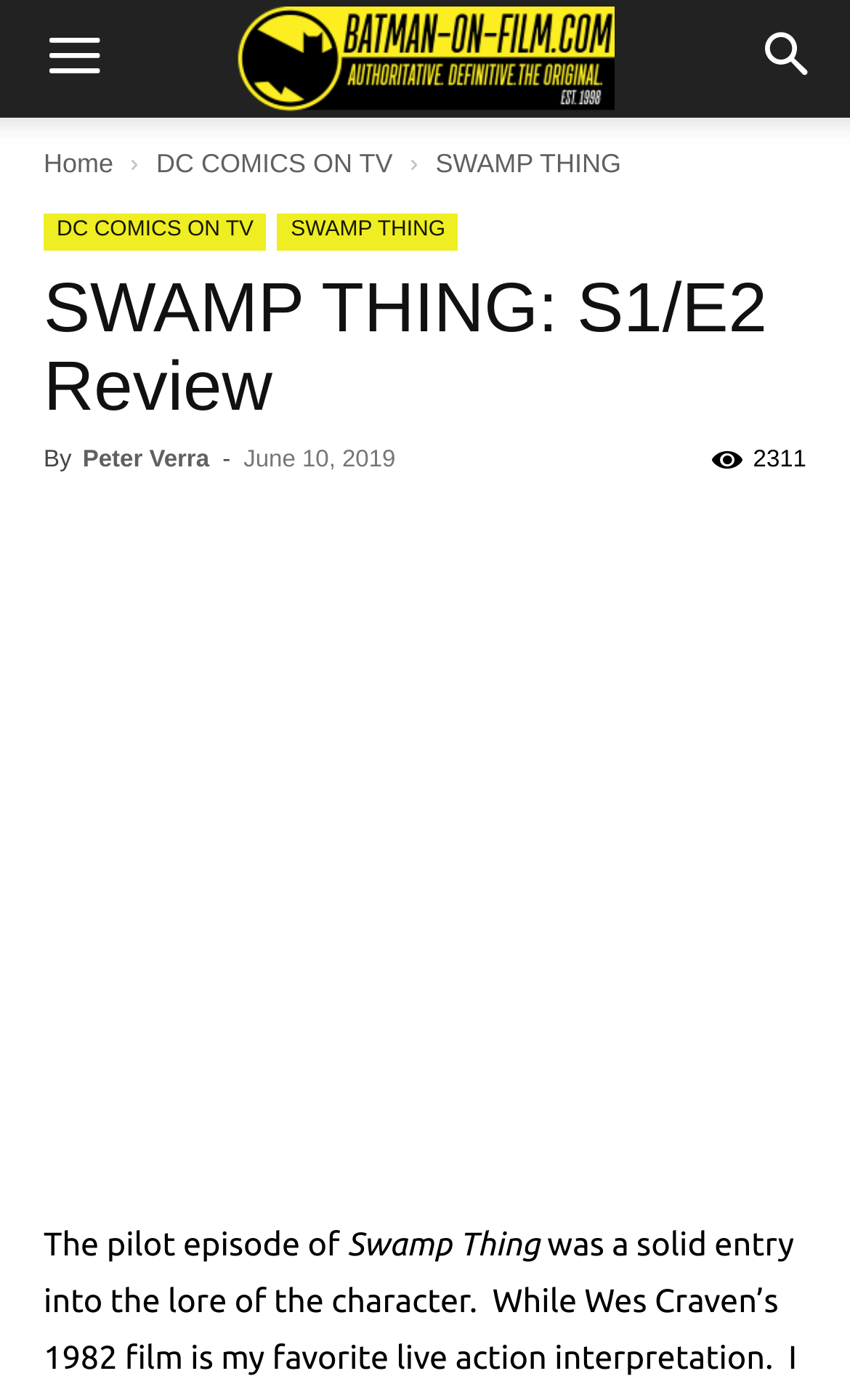Please identify the coordinates of the bounding box for the clickable region that will accomplish this instruction: "Read the 'SWAMP THING' review".

[0.512, 0.106, 0.731, 0.128]